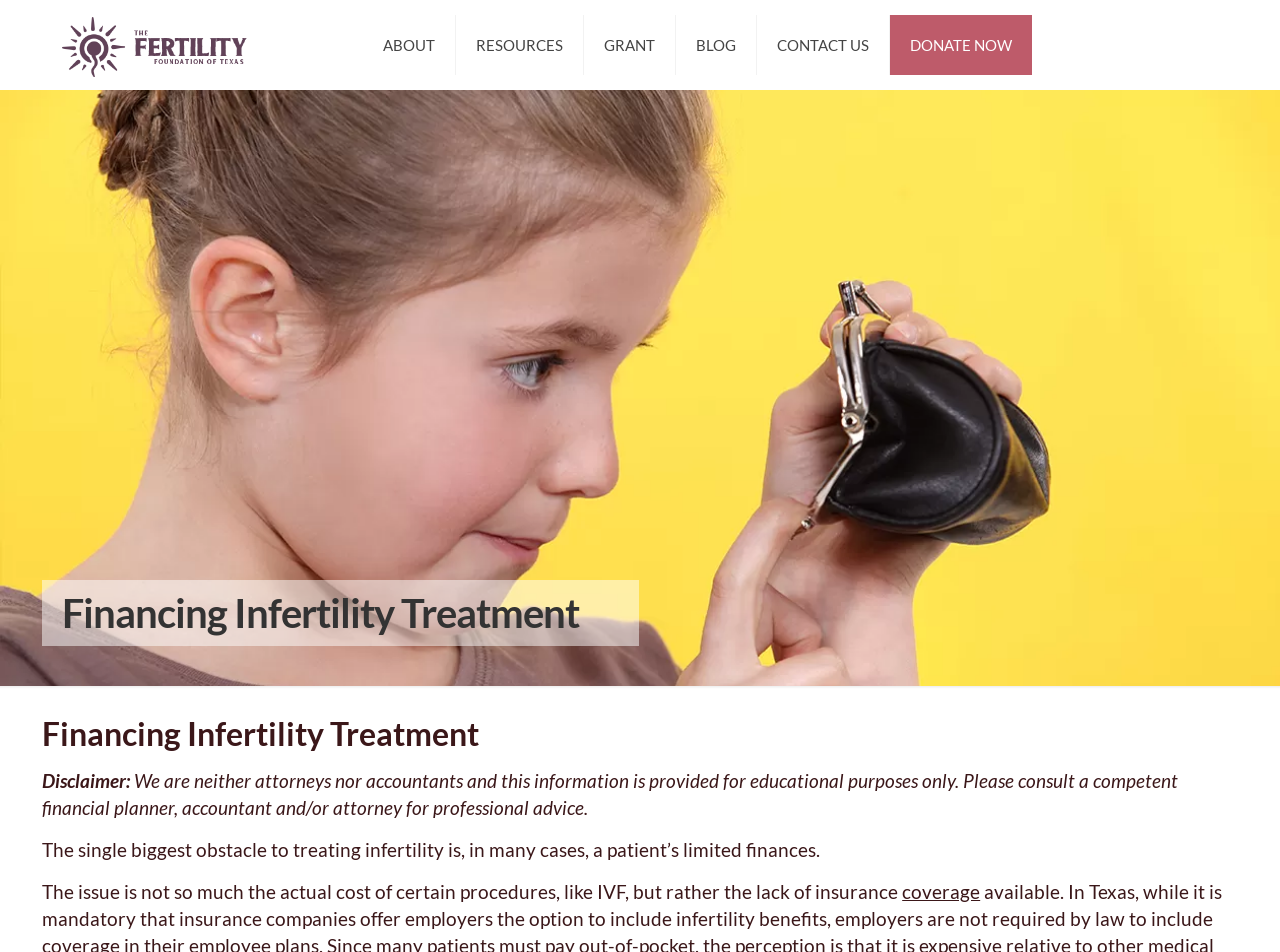Using the element description CONTACT US, predict the bounding box coordinates for the UI element. Provide the coordinates in (top-left x, top-left y, bottom-right x, bottom-right y) format with values ranging from 0 to 1.

[0.592, 0.0, 0.695, 0.095]